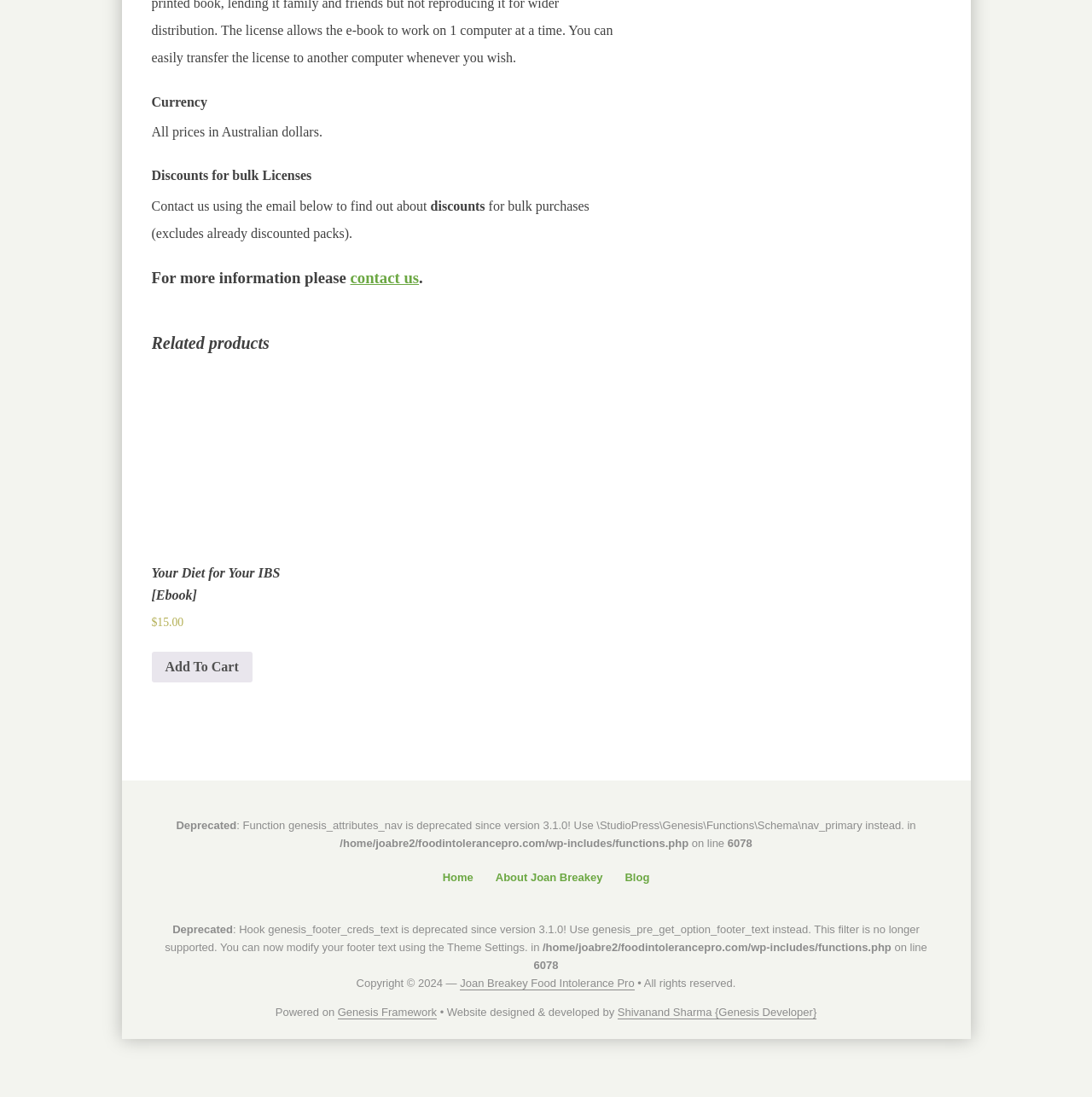Could you locate the bounding box coordinates for the section that should be clicked to accomplish this task: "Visit Joan Breakey's website".

[0.421, 0.89, 0.581, 0.903]